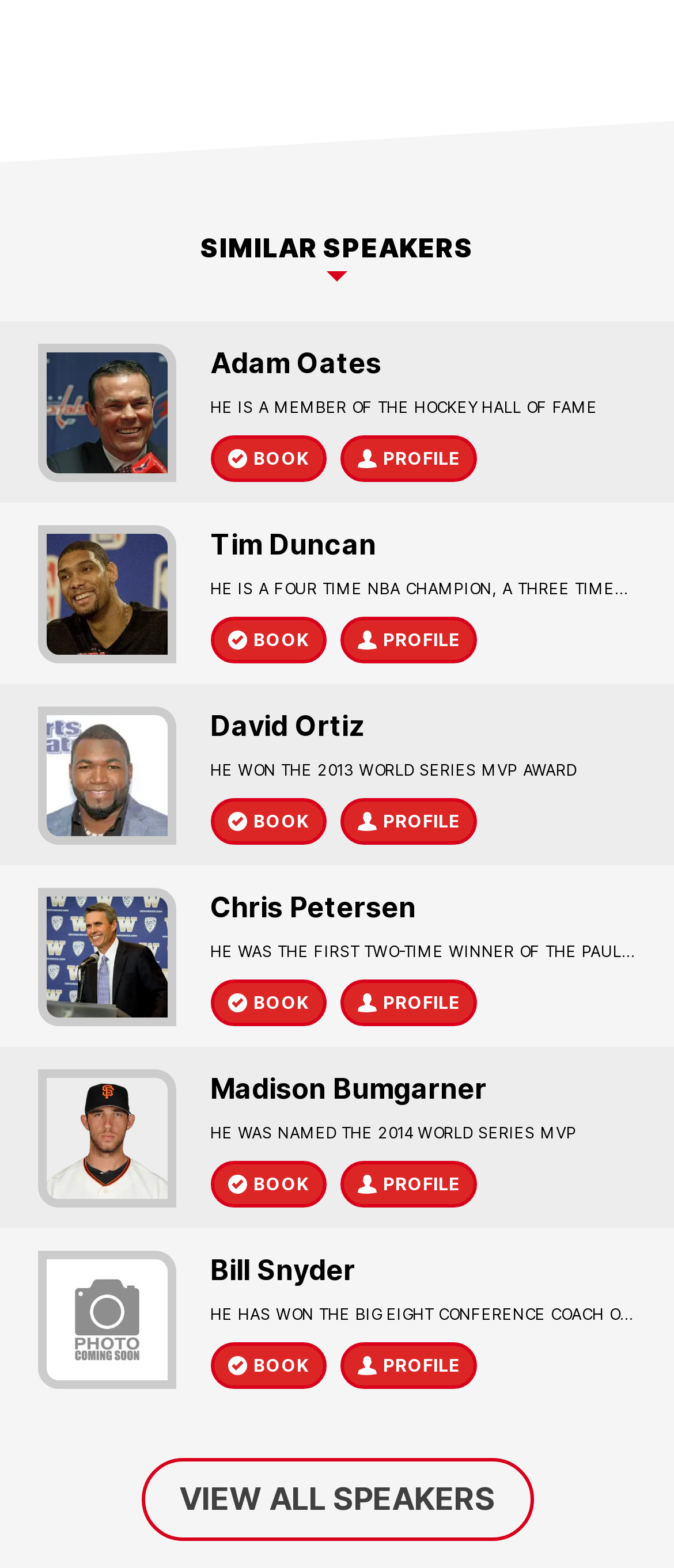Please determine the bounding box coordinates of the clickable area required to carry out the following instruction: "view all speakers". The coordinates must be four float numbers between 0 and 1, represented as [left, top, right, bottom].

[0.209, 0.93, 0.791, 0.983]